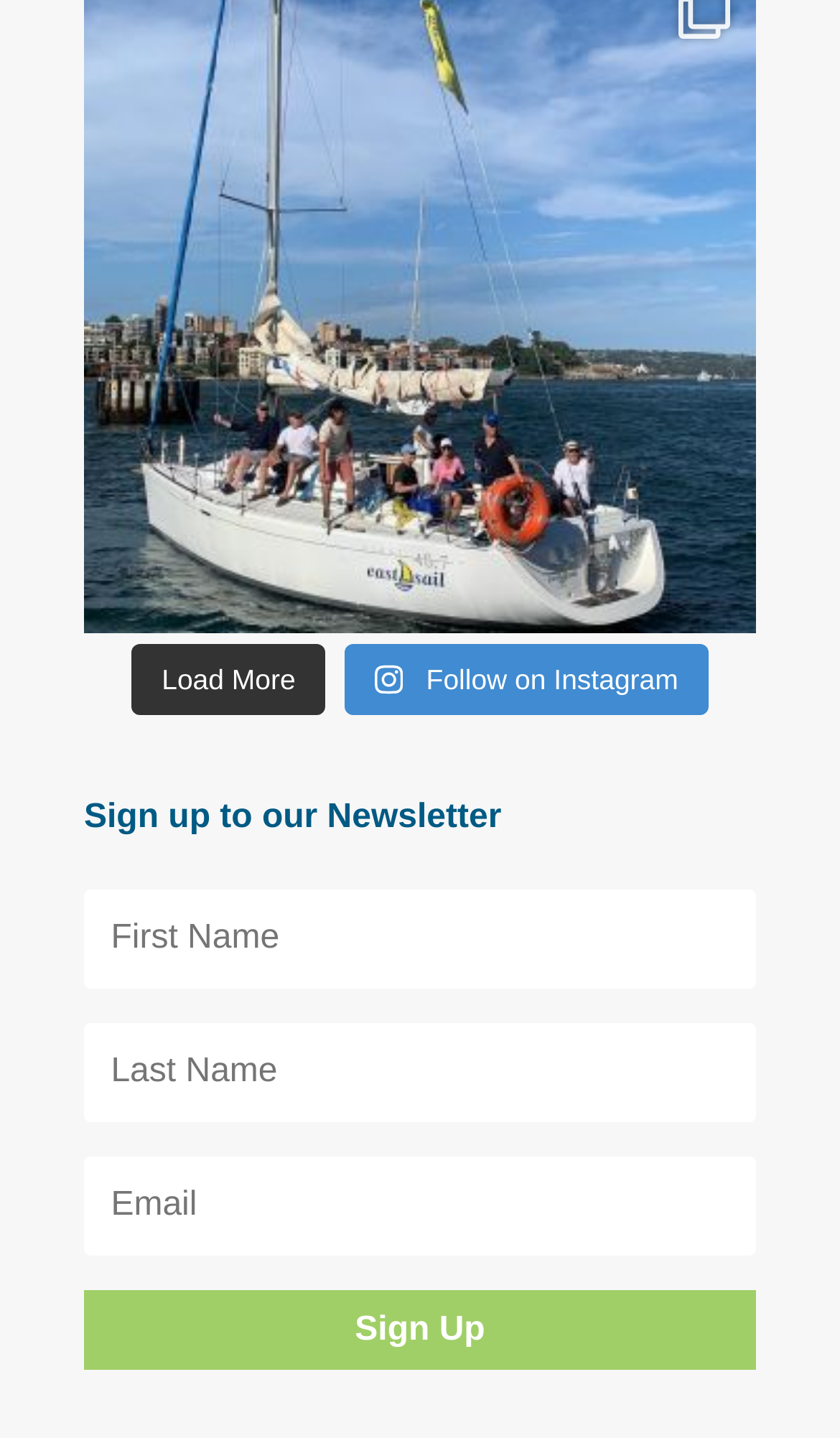Determine the bounding box for the HTML element described here: "name="et_pb_signup_email" placeholder="Email"". The coordinates should be given as [left, top, right, bottom] with each number being a float between 0 and 1.

[0.1, 0.805, 0.9, 0.874]